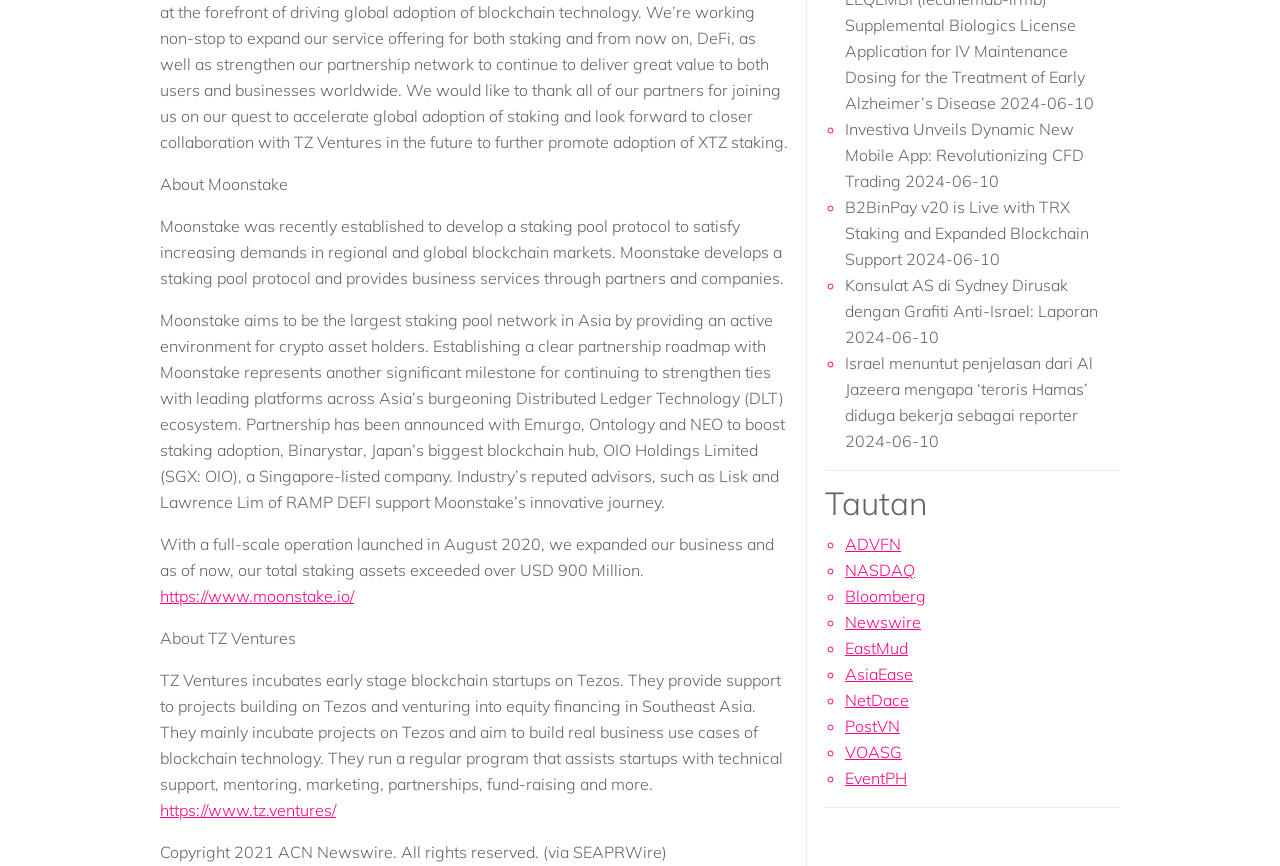Give a concise answer of one word or phrase to the question: 
What is the purpose of the links under 'Tautan'?

Providing news sources